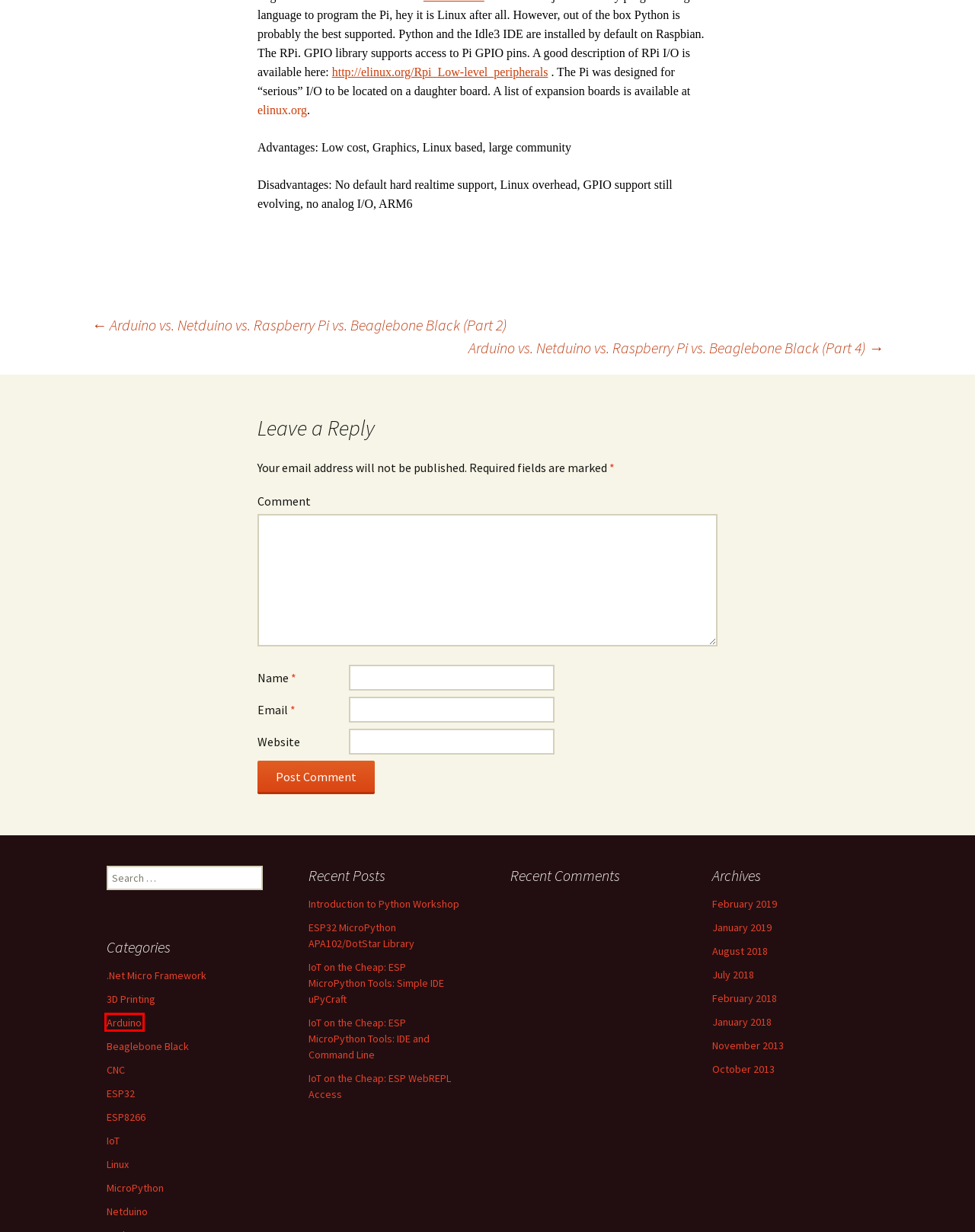You are given a screenshot of a webpage with a red rectangle bounding box. Choose the best webpage description that matches the new webpage after clicking the element in the bounding box. Here are the candidates:
A. RPi Low-level peripherals - eLinux.org
B. November | 2013 | Dragonfly Thing Works
C. CNC | Dragonfly Thing Works
D. Arduino | Dragonfly Thing Works
E. February | 2019 | Dragonfly Thing Works
F. ESP32 | Dragonfly Thing Works
G. Netduino | Dragonfly Thing Works
H. August | 2018 | Dragonfly Thing Works

D